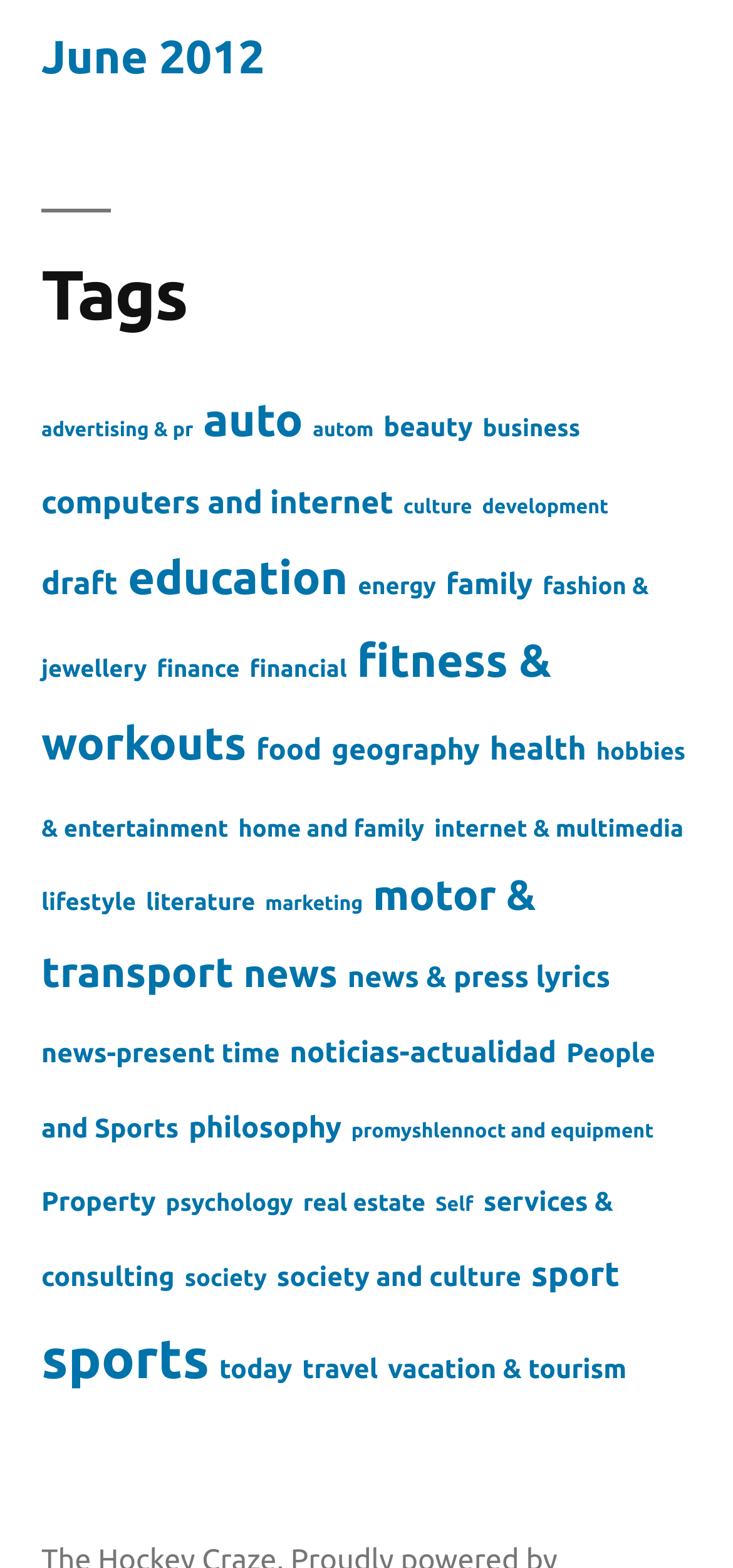How many categories are related to health and fitness?
Carefully examine the image and provide a detailed answer to the question.

By examining the links under the 'Tags' navigation, I found three categories related to health and fitness: 'health', 'fitness & workouts', and 'beauty'.